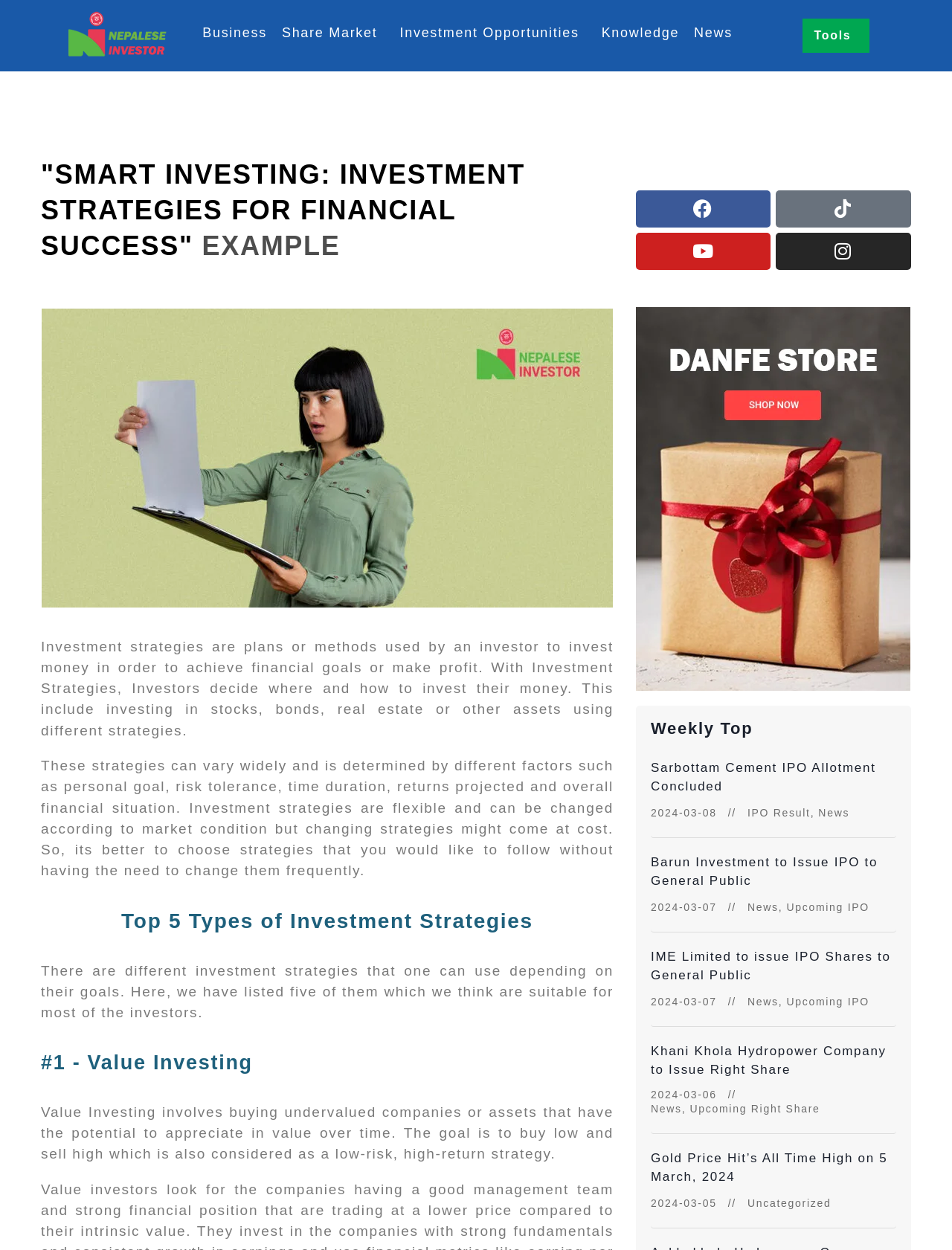Generate a thorough description of the webpage.

This webpage is about smart investing and provides information on various investment strategies. At the top, there is a logo and a navigation menu with links to different sections, including Business, Share Market, Investment Opportunities, Knowledge, News, and Tools. 

Below the navigation menu, there is a heading that reads "SMART INVESTING: INVESTMENT STRATEGIES FOR FINANCIAL SUCCESS EXAMPLE" followed by an image related to investment strategies. 

The main content of the webpage is divided into sections. The first section explains what investment strategies are, how they work, and their importance. It also mentions that there are different types of investment strategies, and the webpage will focus on five of them. 

The second section is about the top five types of investment strategies, with the first one being Value Investing. This section provides a brief description of Value Investing, which involves buying undervalued companies or assets with the potential to appreciate in value over time.

On the right side of the webpage, there are social media links to Facebook, Tiktok, Youtube, and Instagram, as well as a link to Danfe Store with an image. 

Below the main content, there is a section with news articles and updates related to investments, including IPO allotments, upcoming IPOs, and right share issues. Each news article has a heading, a link to read more, and the date it was published. 

At the bottom of the webpage, there is a button to scroll to the top.